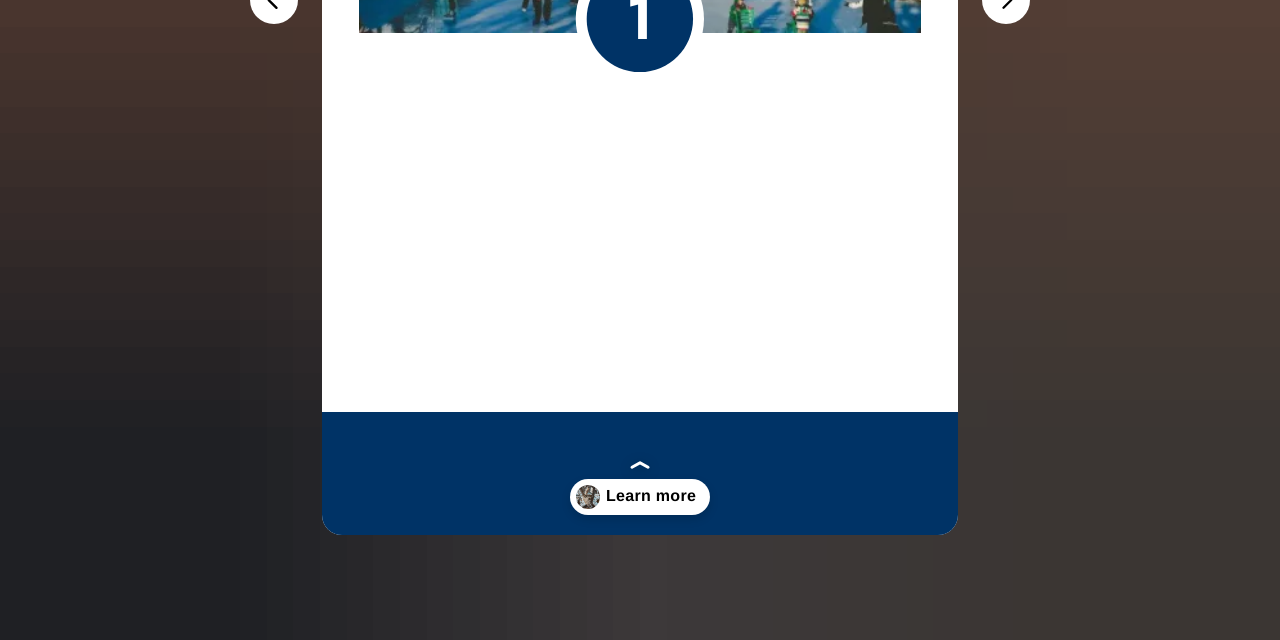Identify the bounding box of the HTML element described here: "Learn more". Provide the coordinates as four float numbers between 0 and 1: [left, top, right, bottom].

[0.252, 0.719, 0.748, 0.835]